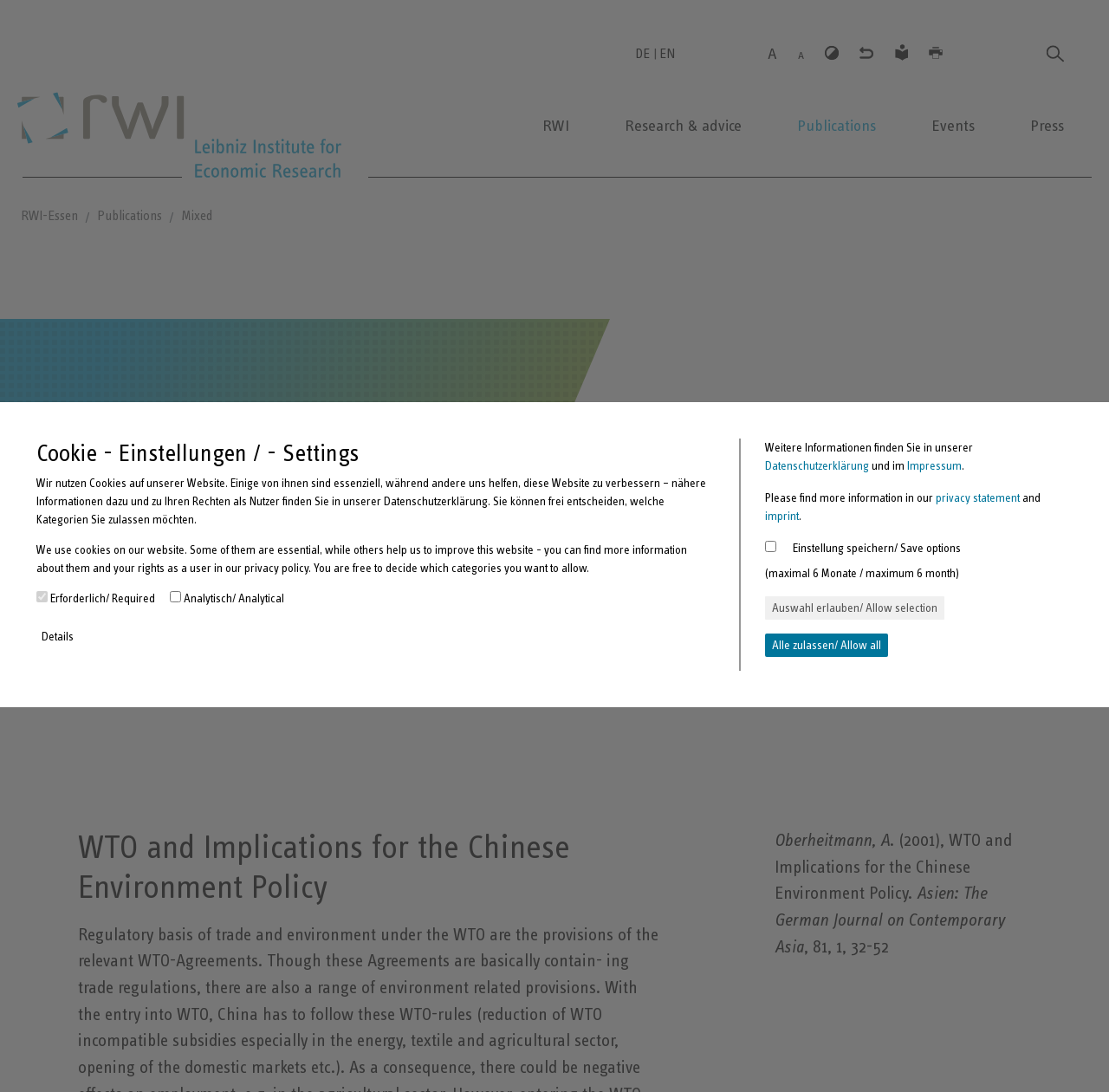Please provide a one-word or phrase answer to the question: 
What is the name of the journal?

Asien